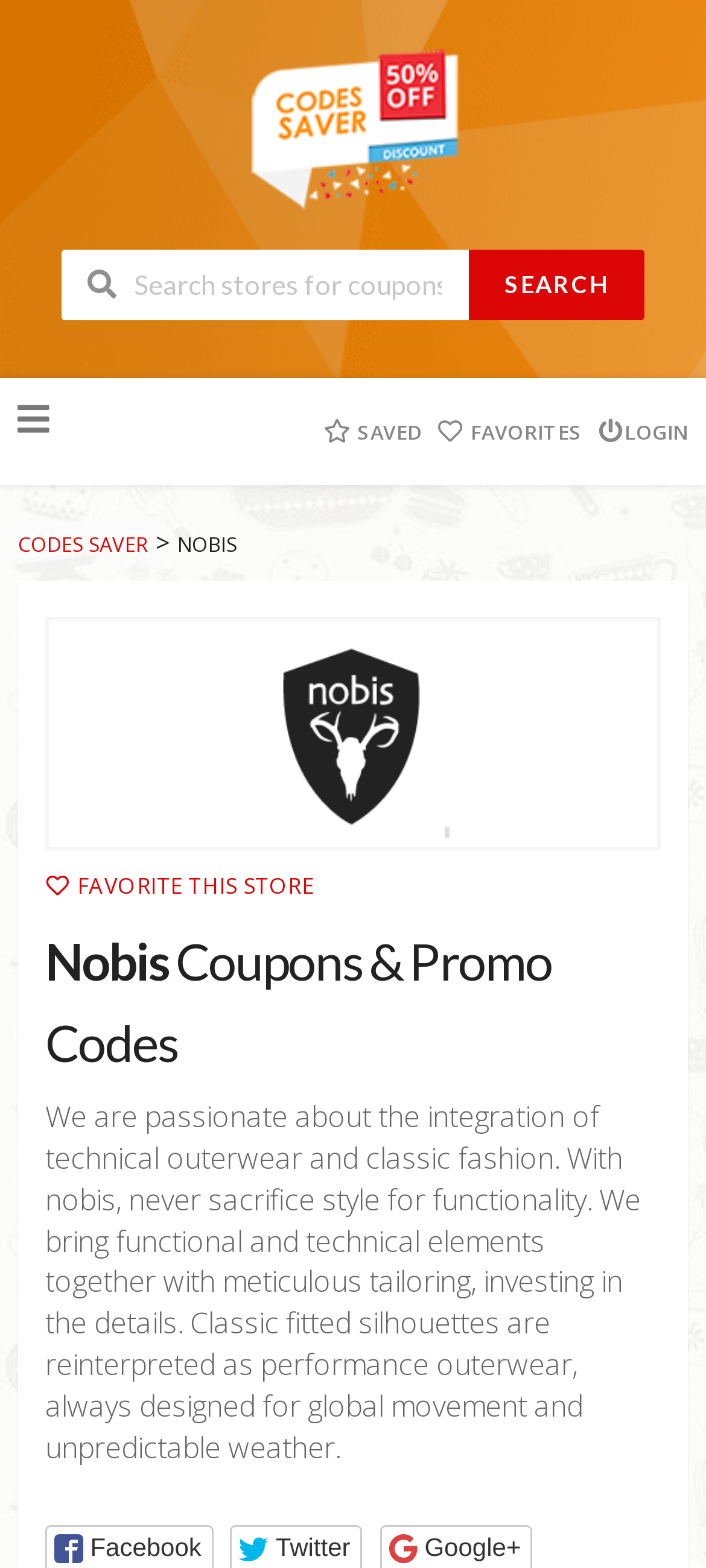Provide a single word or phrase answer to the question: 
What is the name of the store?

Nobis